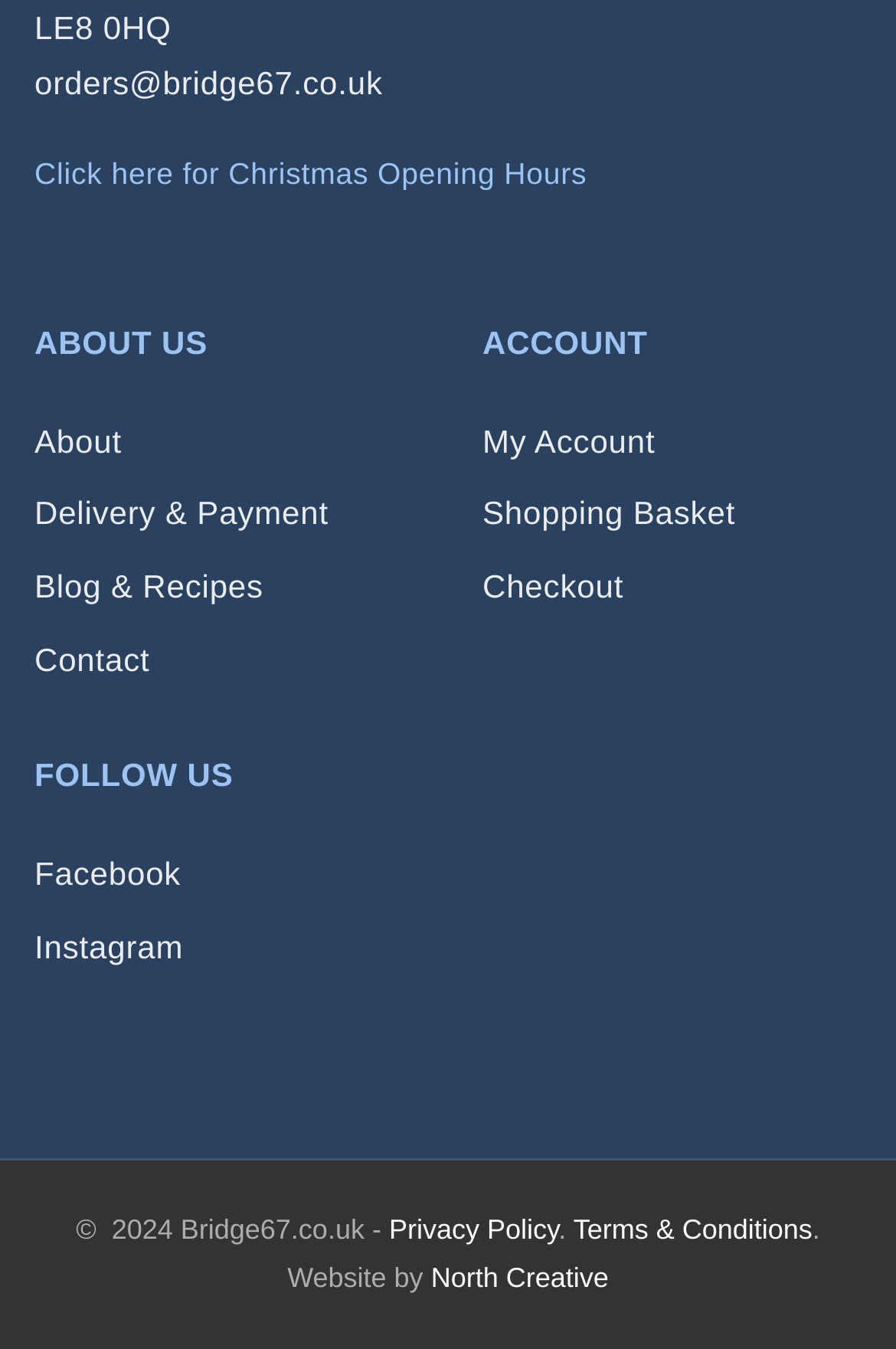Identify the bounding box coordinates of the clickable section necessary to follow the following instruction: "View Terms & Conditions". The coordinates should be presented as four float numbers from 0 to 1, i.e., [left, top, right, bottom].

[0.64, 0.9, 0.907, 0.924]